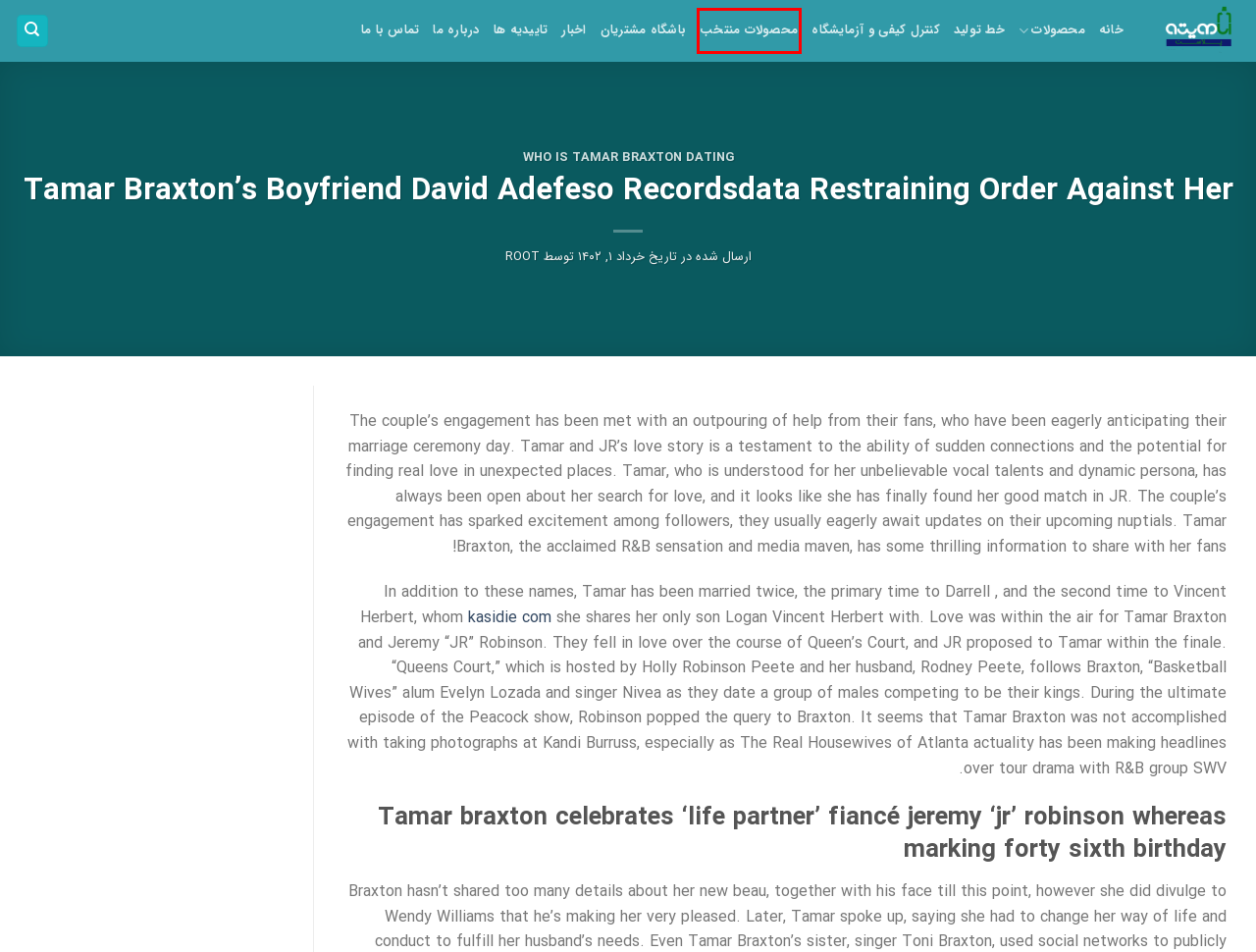Examine the screenshot of a webpage with a red bounding box around an element. Then, select the webpage description that best represents the new page after clicking the highlighted element. Here are the descriptions:
A. کنترل کیفی و آزمایشگاه - آناهیتا پلاست زمرد
B. درباره ما - آناهیتا پلاست زمرد
C. باشگاه مشتریان - آناهیتا پلاست زمرد
D. محصولات - آناهیتا پلاست زمرد
E. محصولات منتخب - آناهیتا پلاست زمرد
F. اخبار - آناهیتا پلاست زمرد
G. root - آناهیتا پلاست زمرد
H. خط تولید - آناهیتا پلاست زمرد

E